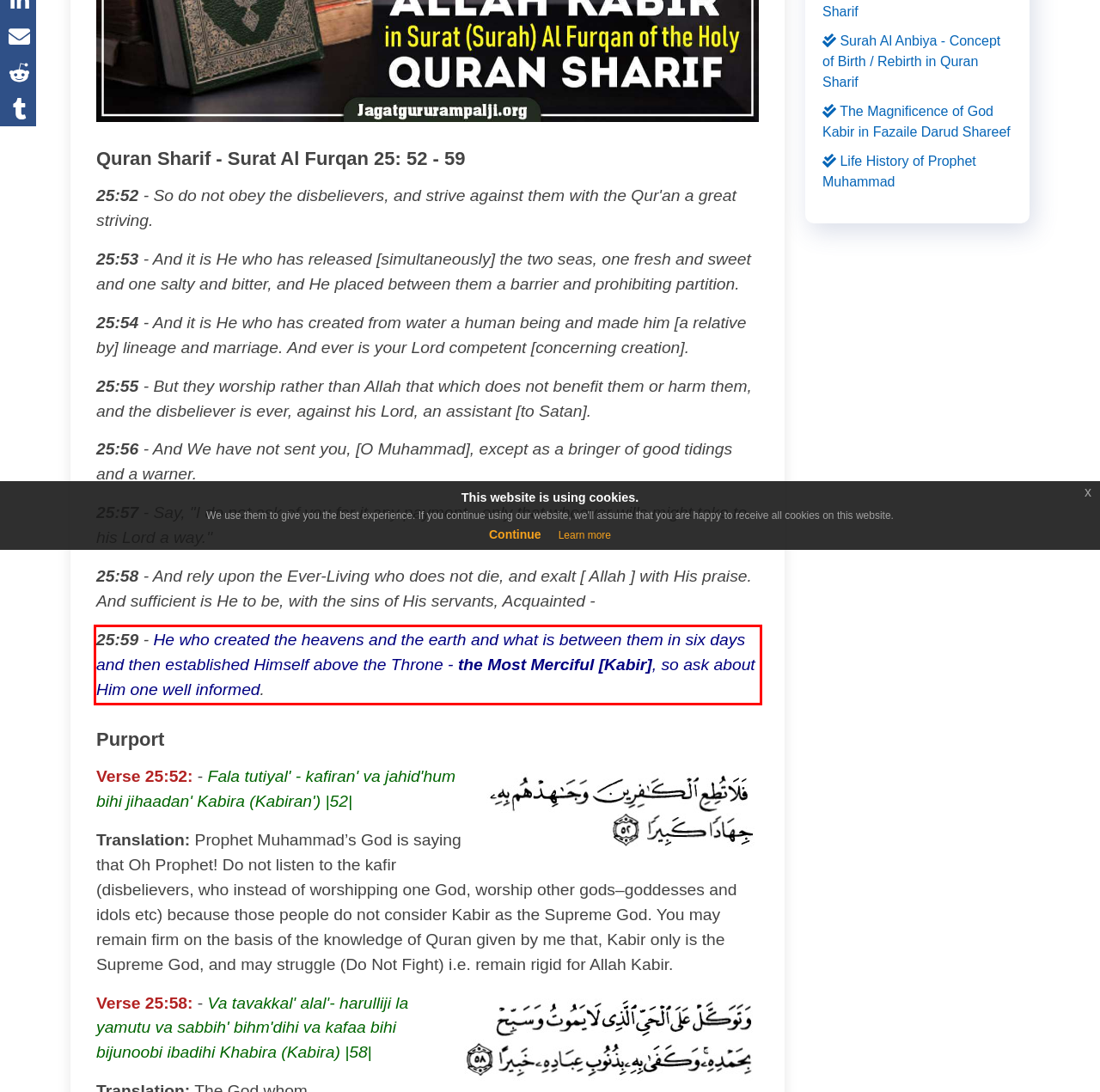You are looking at a screenshot of a webpage with a red rectangle bounding box. Use OCR to identify and extract the text content found inside this red bounding box.

25:59 - He who created the heavens and the earth and what is between them in six days and then established Himself above the Throne - the Most Merciful [Kabir], so ask about Him one well informed.